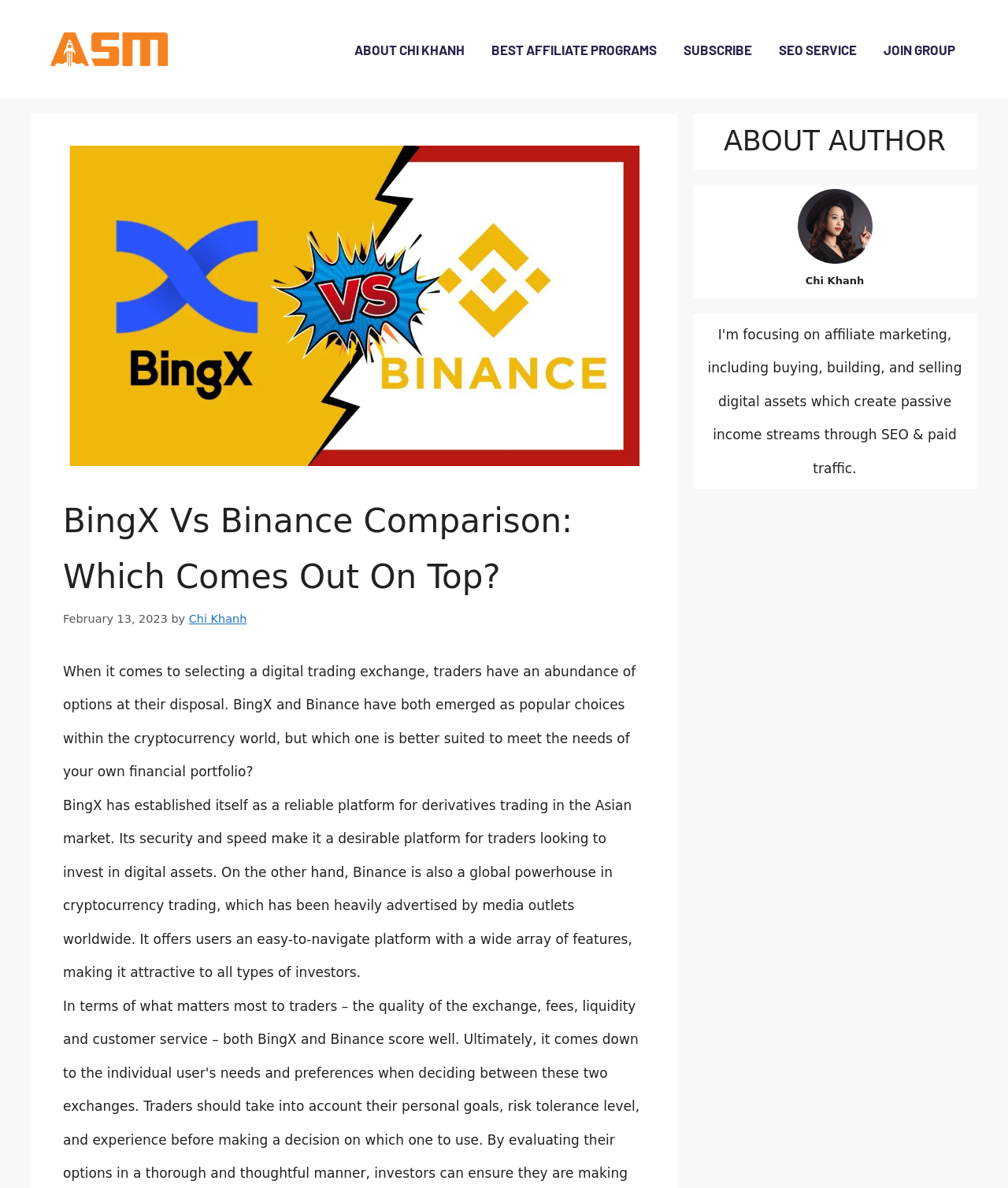Generate a detailed explanation of the webpage's features and information.

The webpage is a comparison article between BingX and Binance, two popular cryptocurrency trading exchanges. At the top, there are six links to other pages on the website, including "ABOUT CHI KHANH", "BEST AFFILIATE PROGRAMS", and "SUBSCRIBE". Below these links, there is a large image with the title "BingX vs. Binance".

The main content of the article is divided into sections. The first section has a heading "BingX Vs Binance Comparison: Which Comes Out On Top?" and a subheading with the date "February 13, 2023" and the author's name "Chi Khanh". The text in this section introduces the topic, explaining that both BingX and Binance are popular choices for digital trading exchanges.

The next section compares the two exchanges, describing BingX as a reliable platform for derivatives trading in the Asian market and Binance as a global powerhouse in cryptocurrency trading with an easy-to-navigate platform and a wide array of features.

On the right side of the page, there are three complementary sections. The first section has a heading "ABOUT AUTHOR" and a brief description of the author. The second section contains a figure with a caption "Chi Khanh", and the third section is empty.

Overall, the webpage is a informative article that provides a comparison between BingX and Binance, two popular cryptocurrency trading exchanges, and also includes some information about the author.